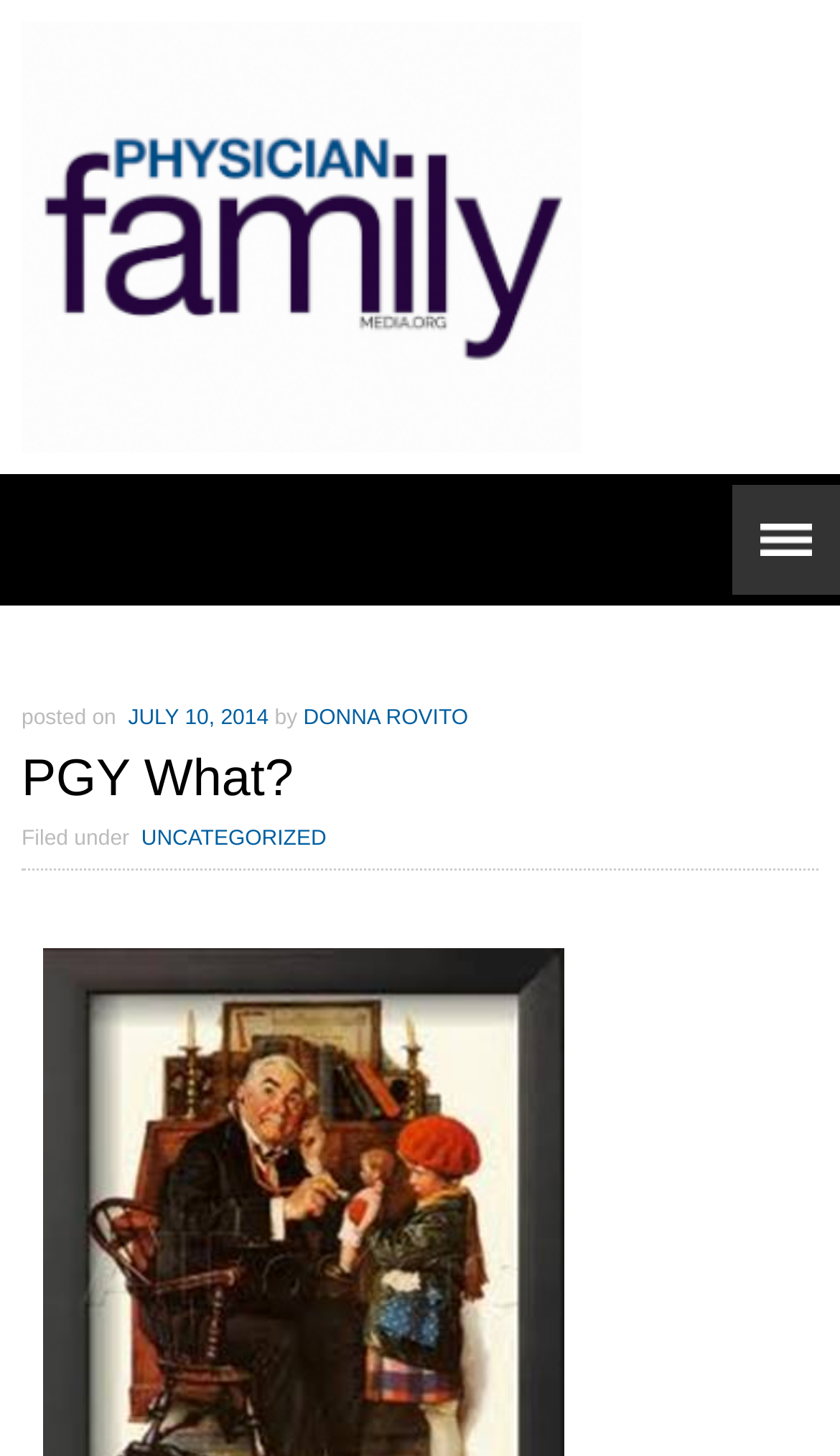Provide the bounding box coordinates of the HTML element this sentence describes: "July 10, 2014".

[0.153, 0.485, 0.32, 0.502]